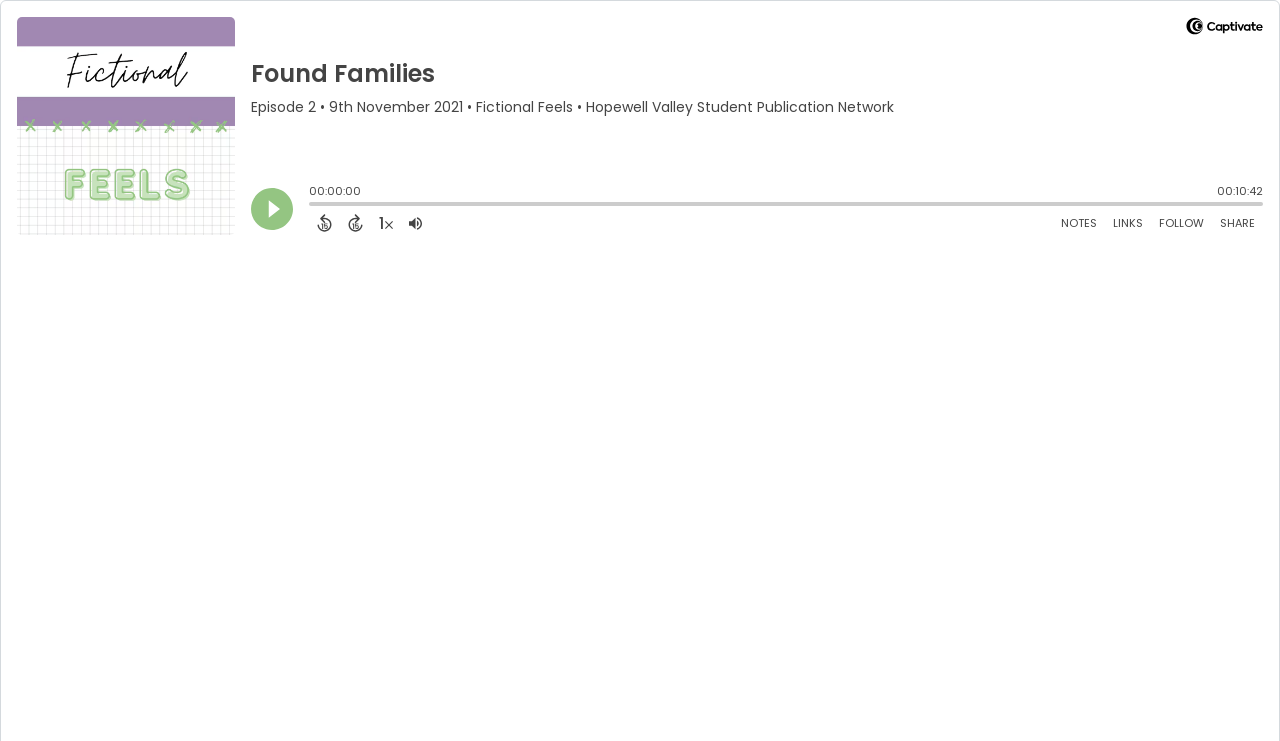Provide a short answer to the following question with just one word or phrase: What is the length of the episode?

00:10:42